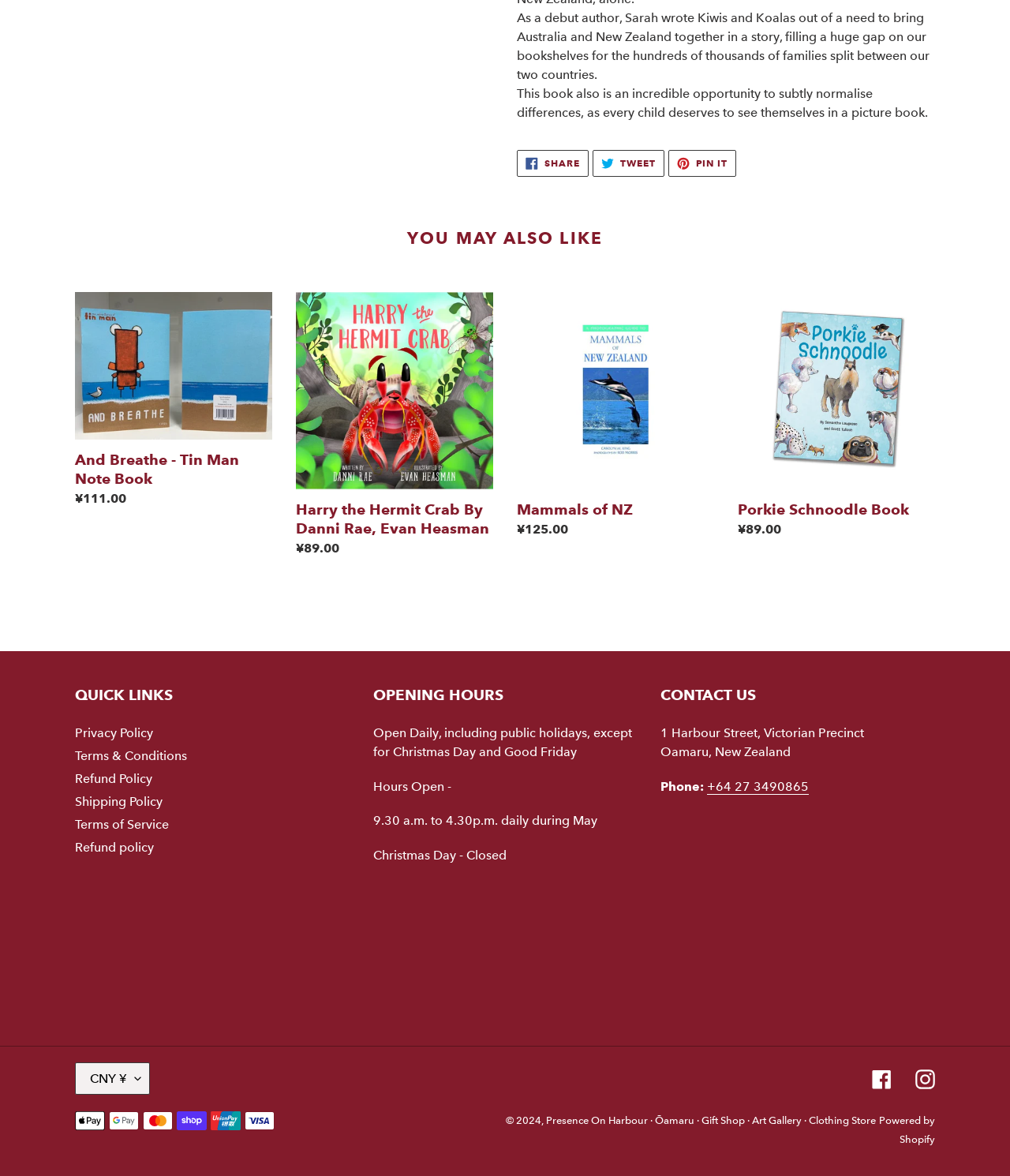Can you find the bounding box coordinates for the element that needs to be clicked to execute this instruction: "Call the store"? The coordinates should be given as four float numbers between 0 and 1, i.e., [left, top, right, bottom].

[0.7, 0.662, 0.801, 0.676]